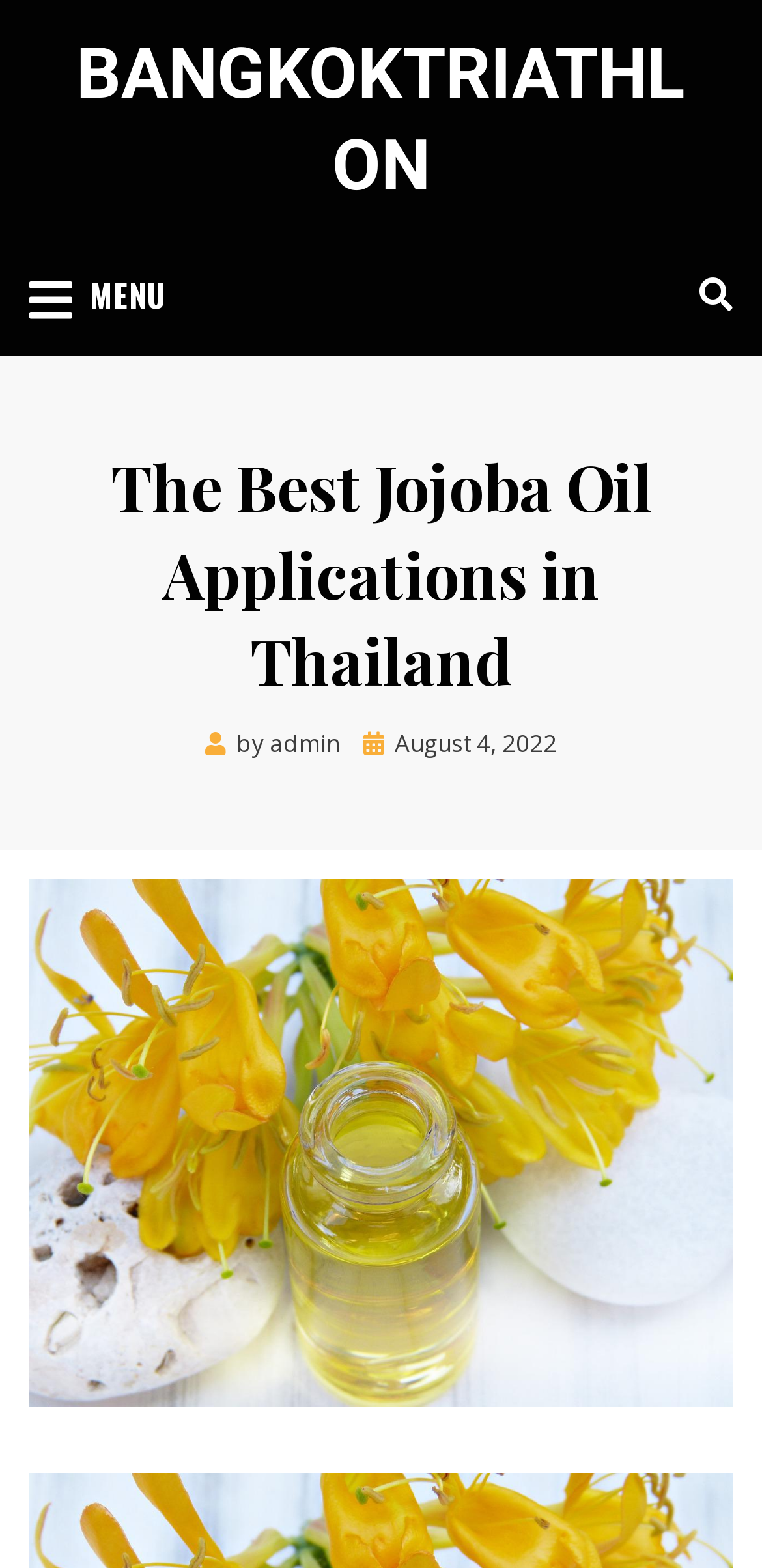Can you give a comprehensive explanation to the question given the content of the image?
What is the main topic of the article?

The main topic of the article can be inferred by looking at the heading 'The Best Jojoba Oil Applications in Thailand', which indicates that the article is about the applications of jojoba oil in Thailand.